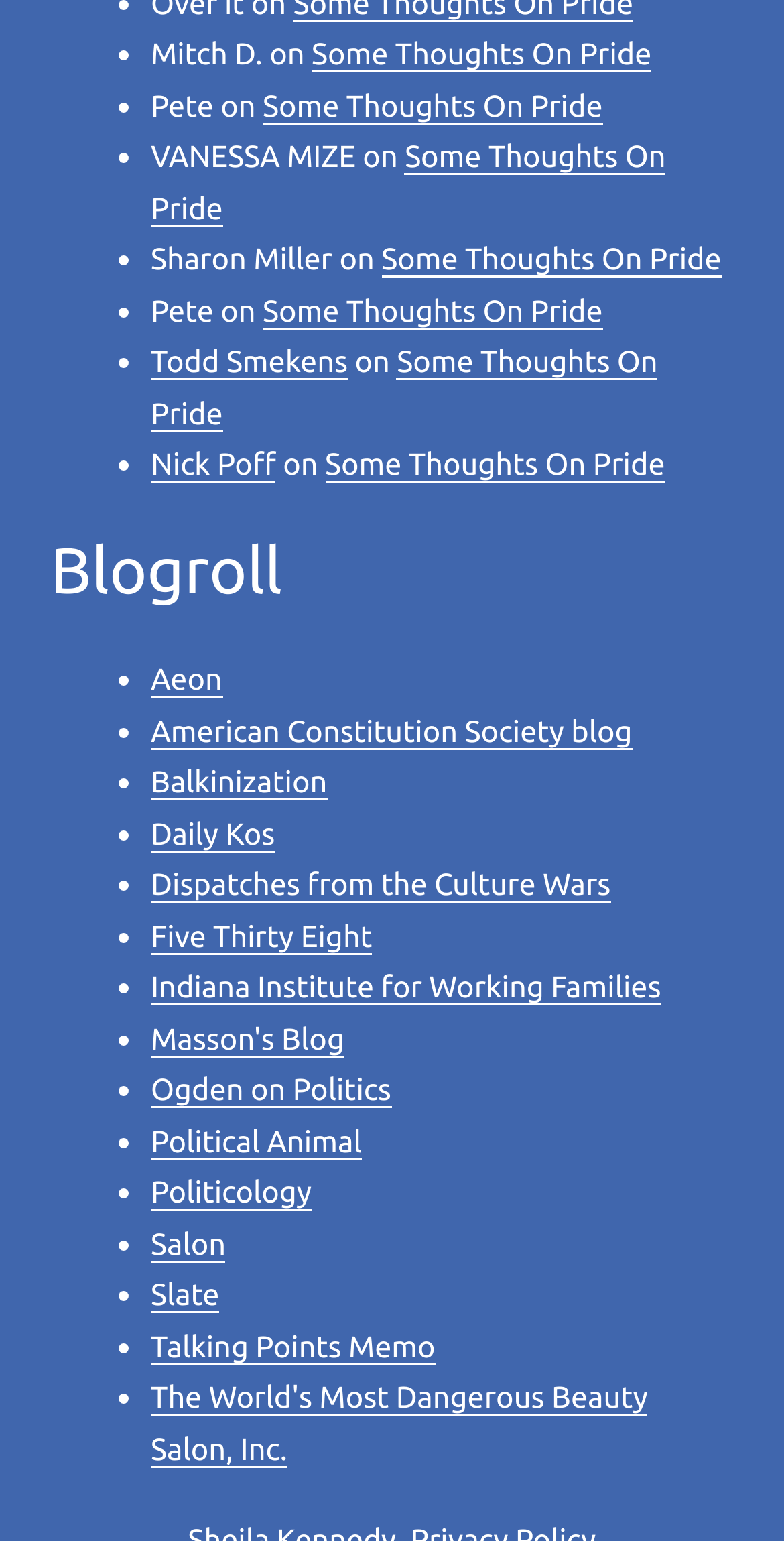Use a single word or phrase to answer the following:
How many list markers are there in the accessibility tree?

14